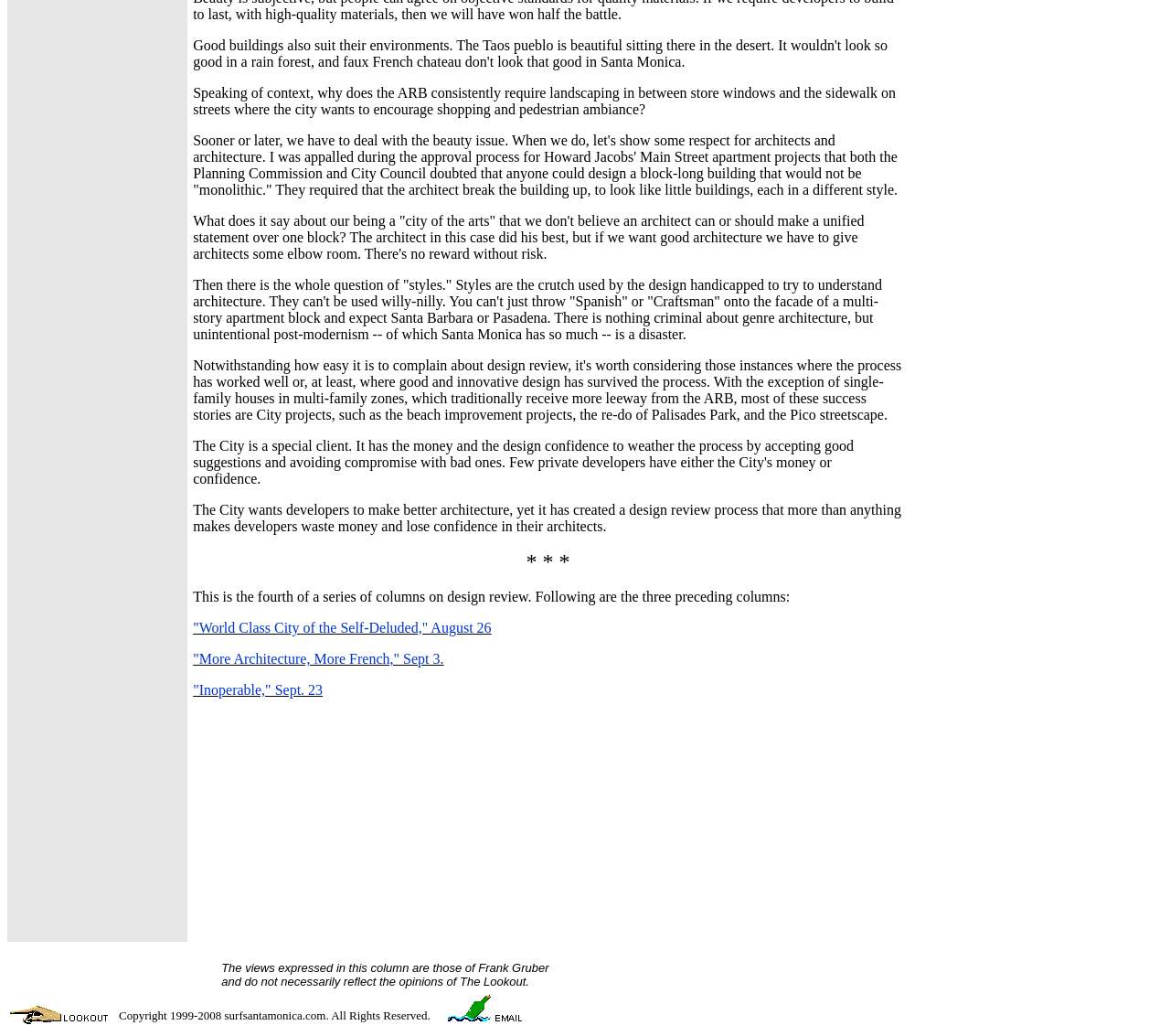Identify the coordinates of the bounding box for the element described below: "Failed military project". Return the coordinates as four float numbers between 0 and 1: [left, top, right, bottom].

None